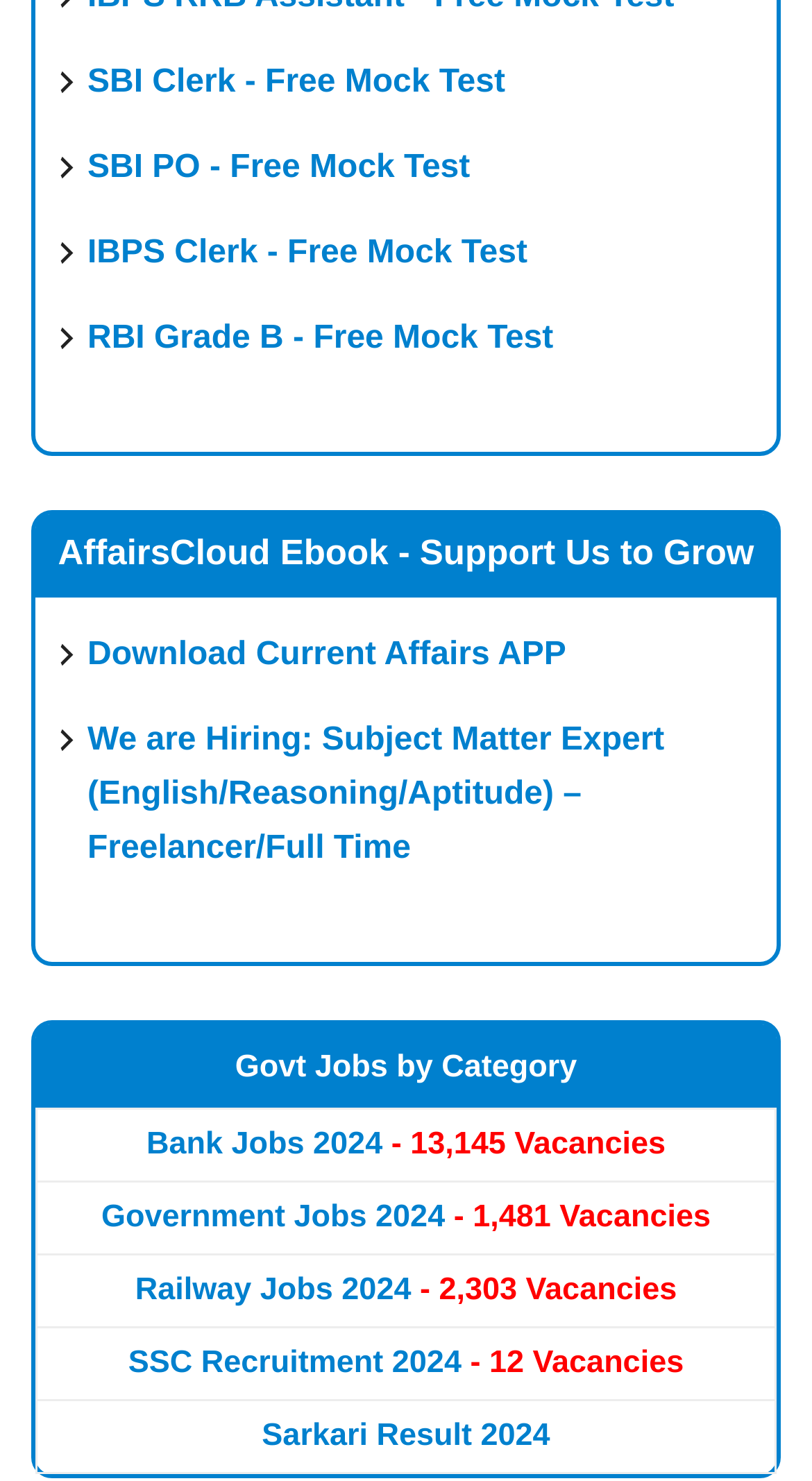Please identify the bounding box coordinates of the clickable area that will fulfill the following instruction: "Download the Current Affairs APP". The coordinates should be in the format of four float numbers between 0 and 1, i.e., [left, top, right, bottom].

[0.108, 0.43, 0.697, 0.454]